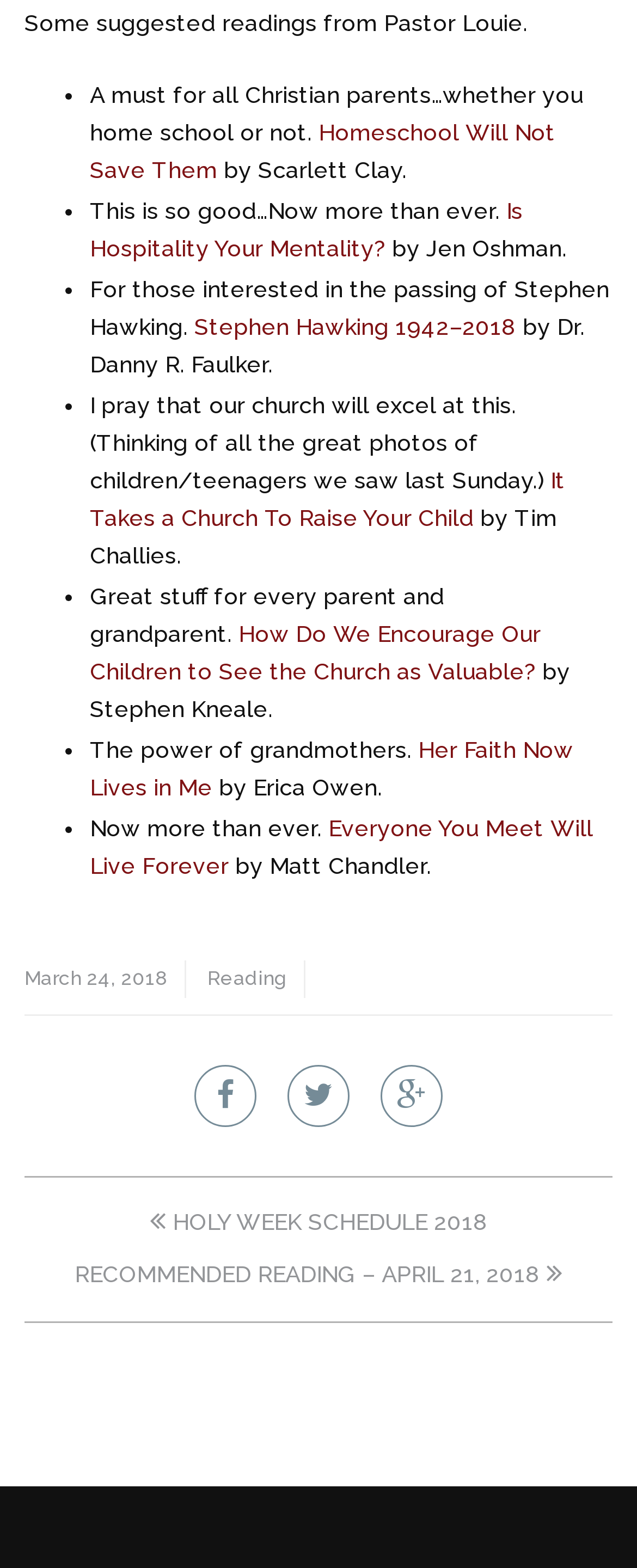Who is the author of the suggested reading 'It Takes a Church To Raise Your Child'?
Look at the image and provide a detailed response to the question.

The author of the suggested reading 'It Takes a Church To Raise Your Child' is Tim Challies, which is indicated by the text 'by Tim Challies' following the link text.